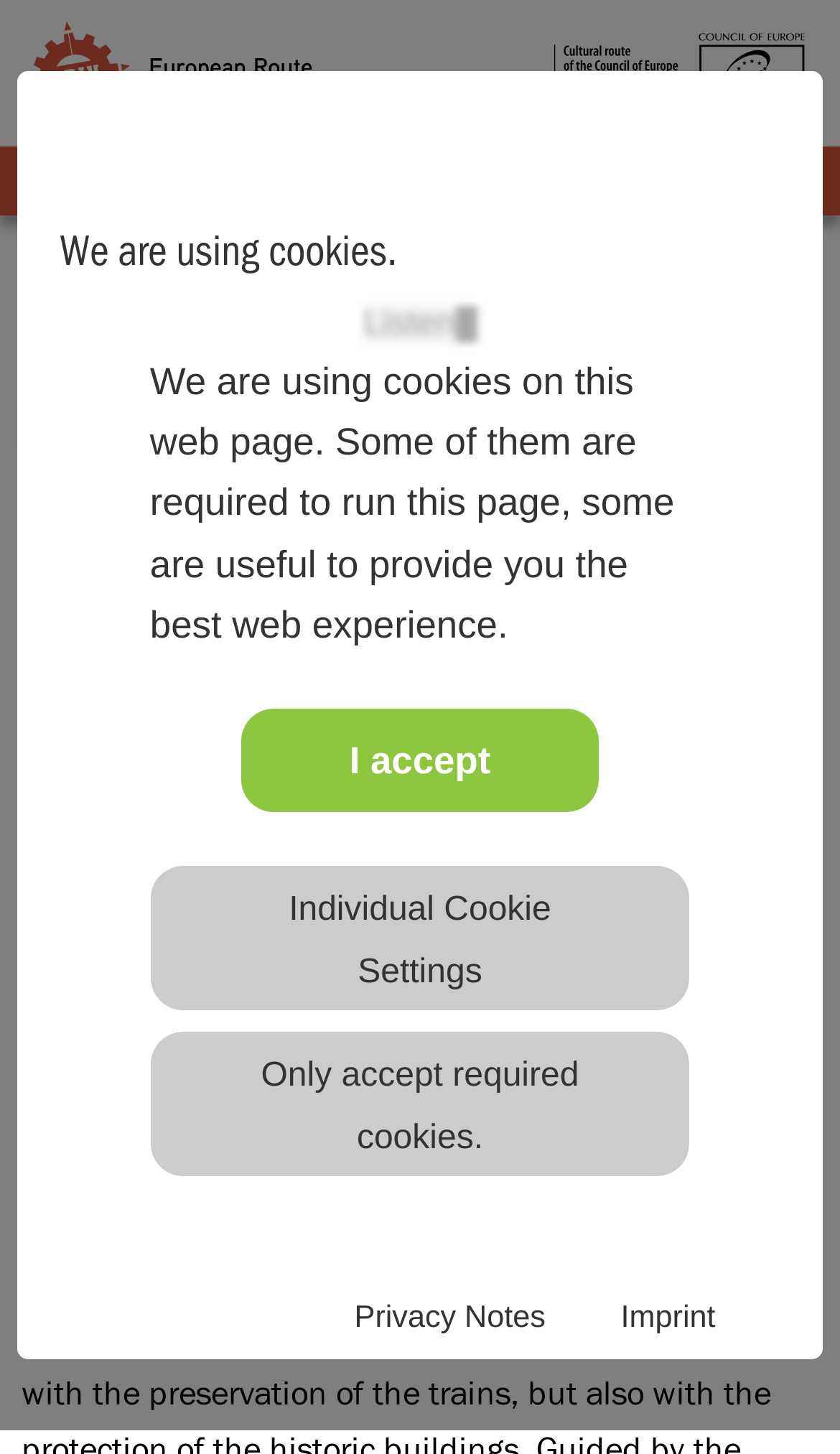Provide a short answer to the following question with just one word or phrase: What was mainly used to transport goods in Berlin?

rail